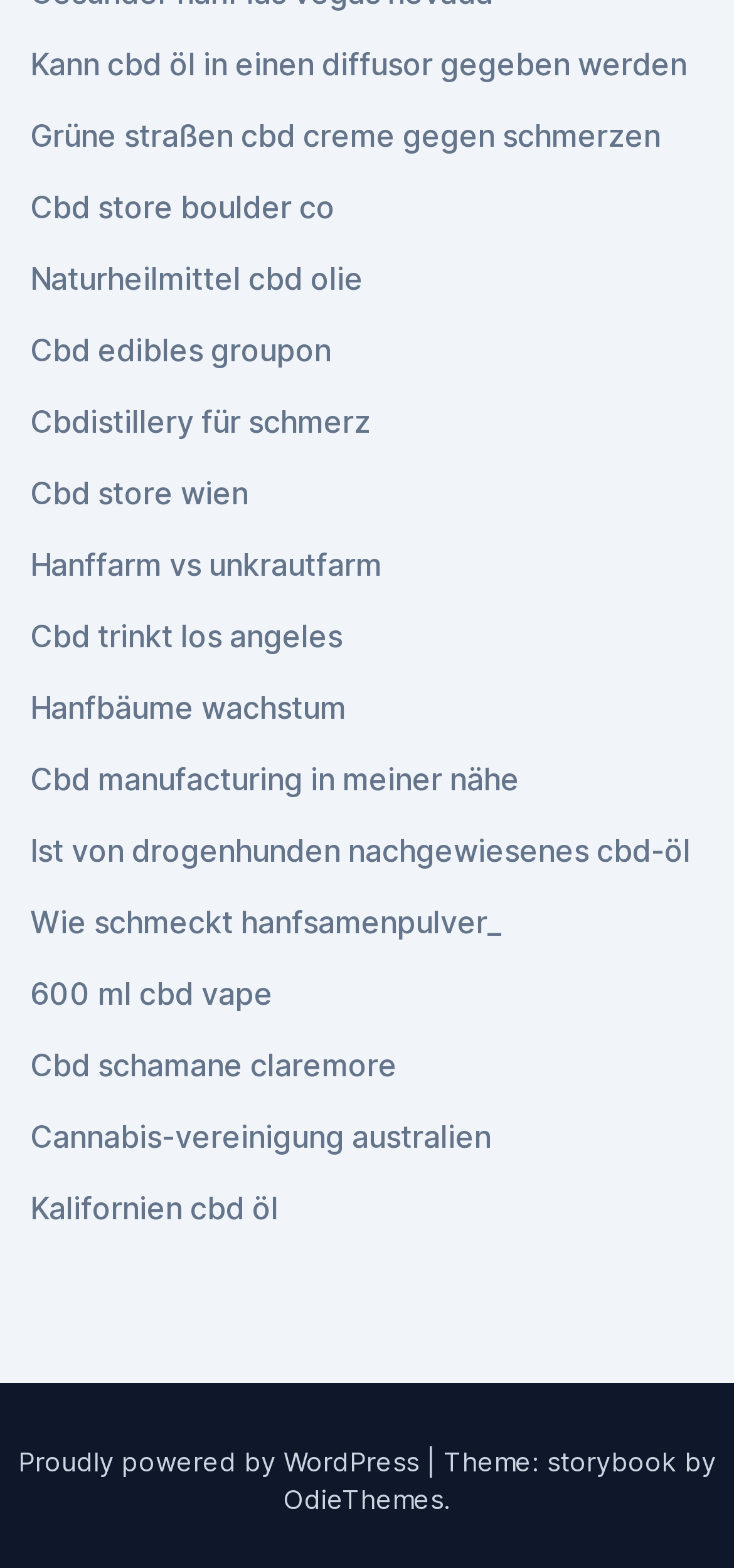Please indicate the bounding box coordinates for the clickable area to complete the following task: "Call 800.656.3294". The coordinates should be specified as four float numbers between 0 and 1, i.e., [left, top, right, bottom].

None